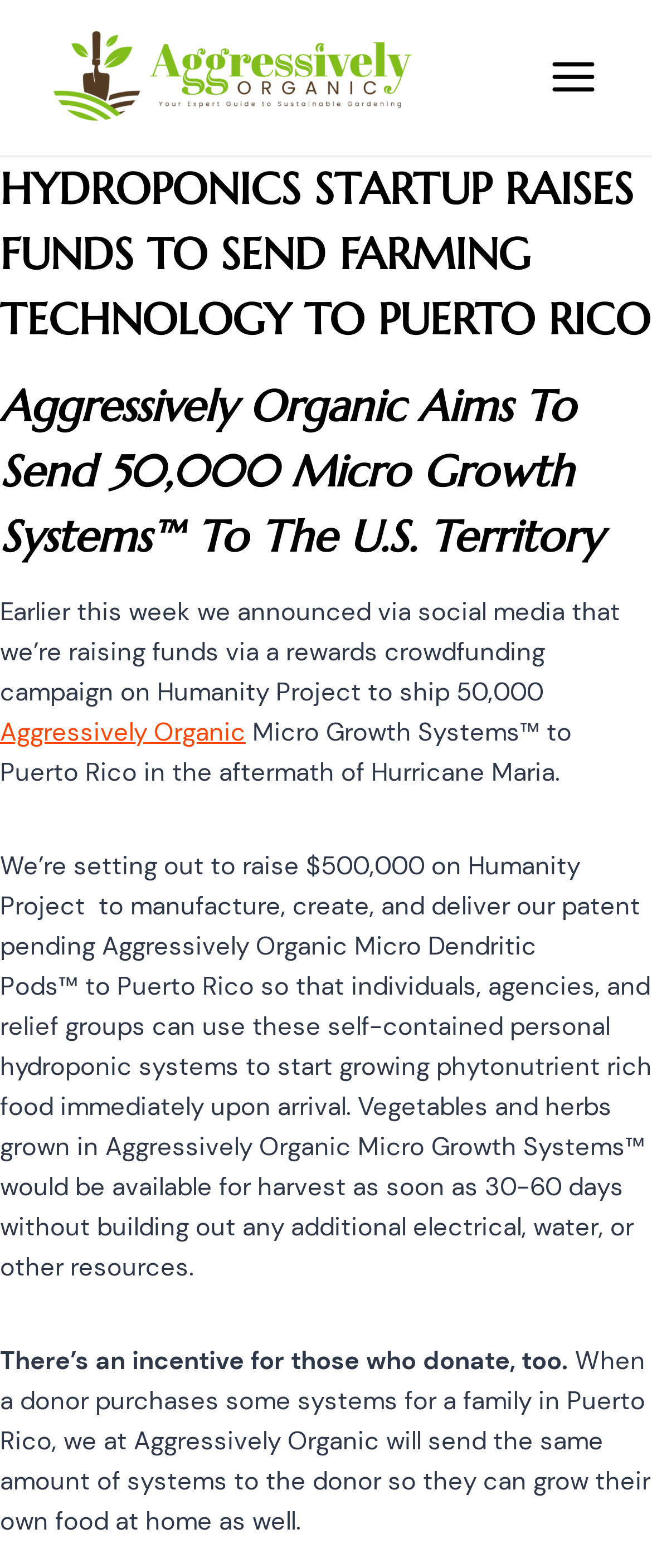What is Aggressively Organic's goal?
Give a single word or phrase as your answer by examining the image.

Send 50,000 Micro Growth Systems to Puerto Rico